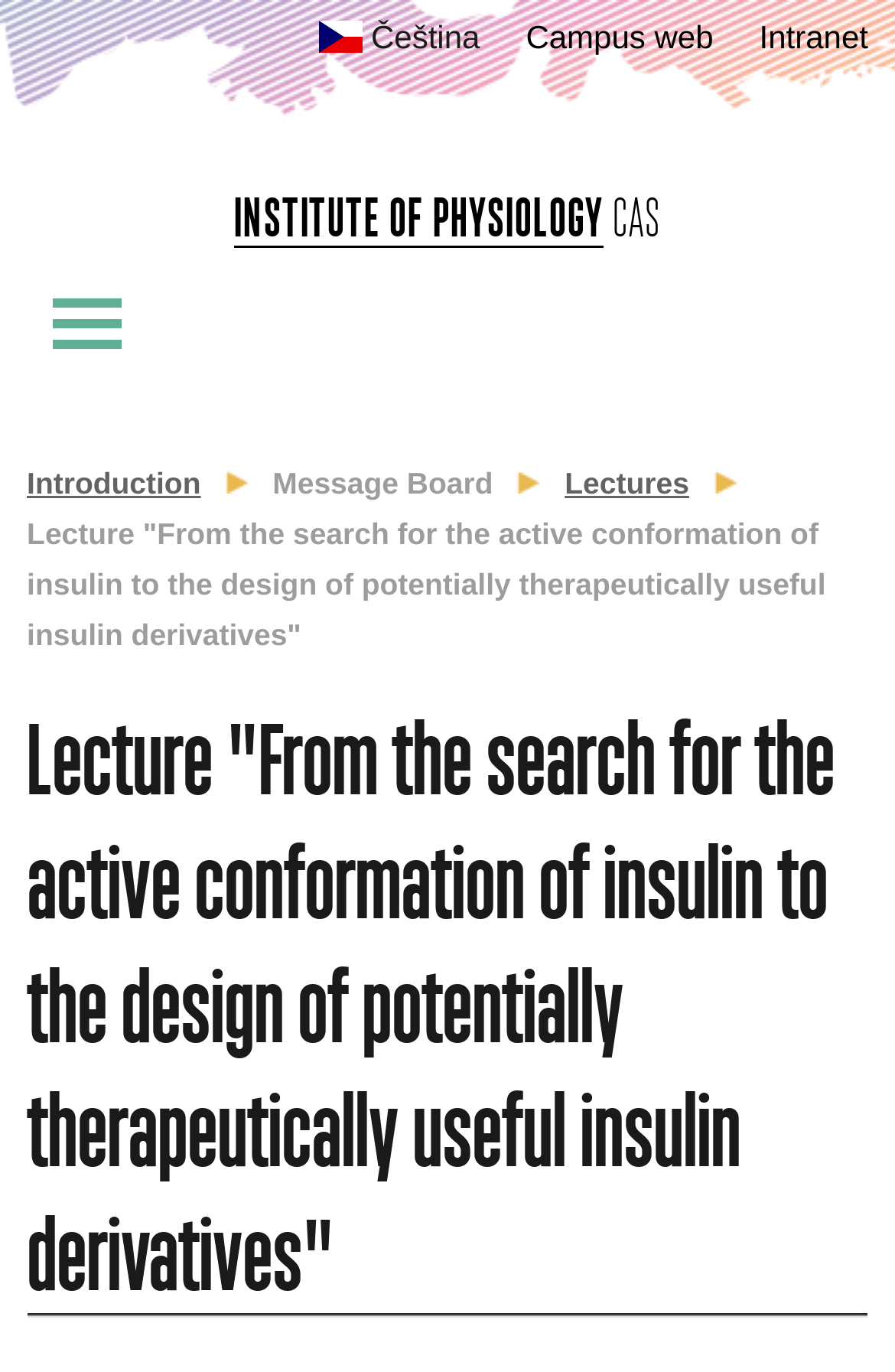Bounding box coordinates should be provided in the format (top-left x, top-left y, bottom-right x, bottom-right y) with all values between 0 and 1. Identify the bounding box for this UI element: parent_node: ABOUT INSTITUTE

[0.058, 0.218, 0.135, 0.259]